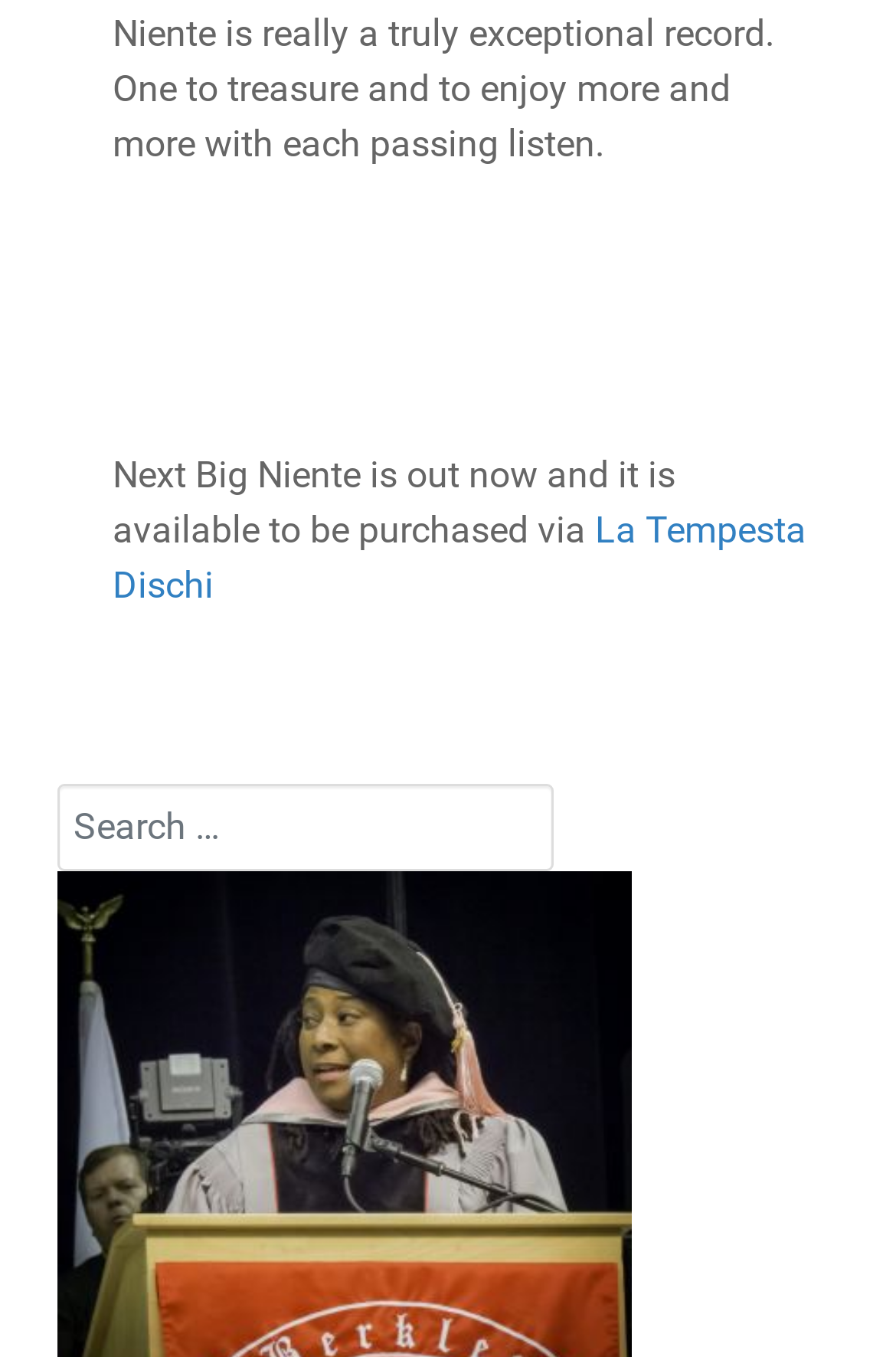Can you give a detailed response to the following question using the information from the image? Is the search box a required field?

The search box on the webpage has a property 'required: False' which indicates that it is not a required field, meaning users can choose not to enter any search query.